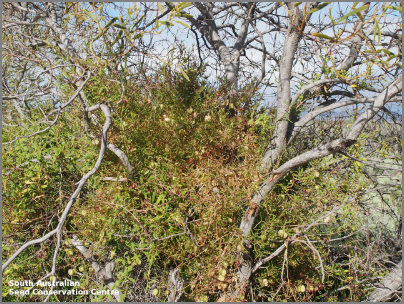Examine the image carefully and respond to the question with a detailed answer: 
What is the purpose of the South Australian Seed Conservation Centre?

The caption credits the photograph to the South Australian Seed Conservation Centre, implying that the organization is involved in conservation efforts for native flora, which is the purpose of the centre.